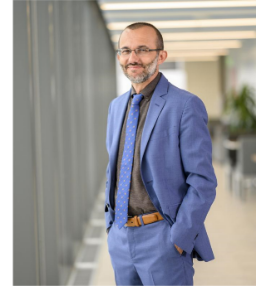Respond with a single word or phrase to the following question:
What is the ambiance of the office space?

Contemporary